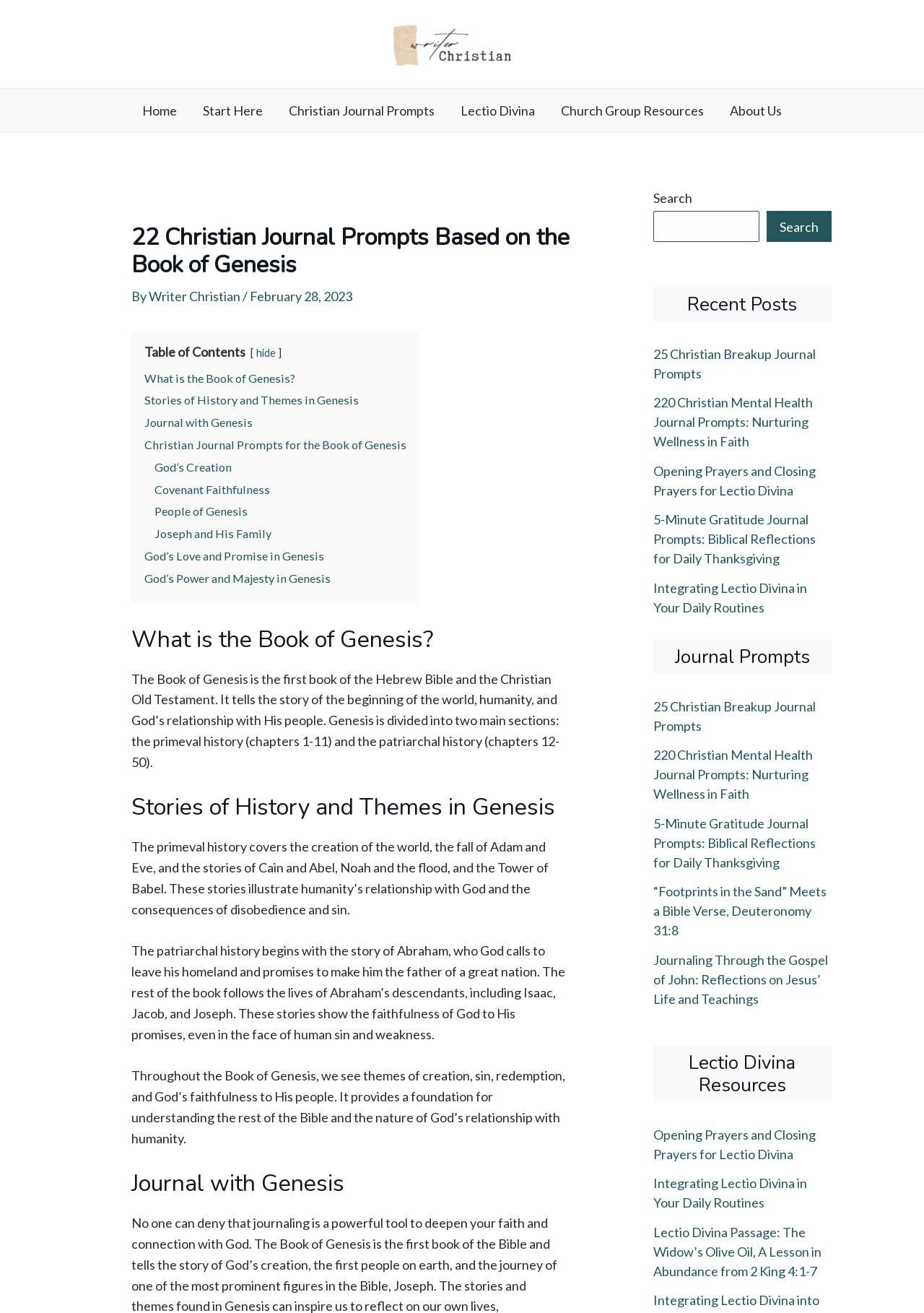Determine the bounding box coordinates for the area that needs to be clicked to fulfill this task: "Click on the 'Home' link". The coordinates must be given as four float numbers between 0 and 1, i.e., [left, top, right, bottom].

[0.14, 0.068, 0.205, 0.101]